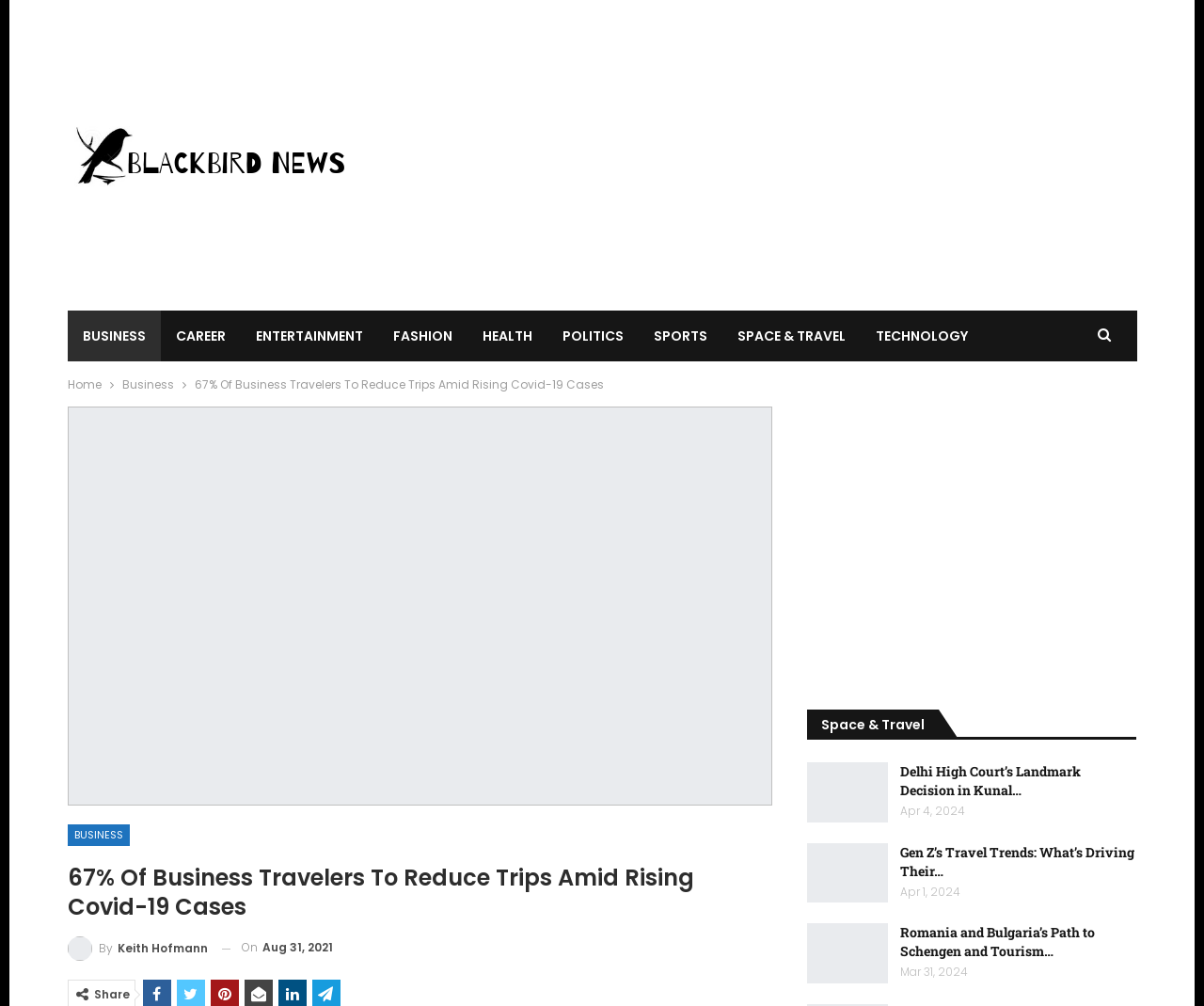Identify the coordinates of the bounding box for the element that must be clicked to accomplish the instruction: "Read the recent post about ZR Per Diem".

None